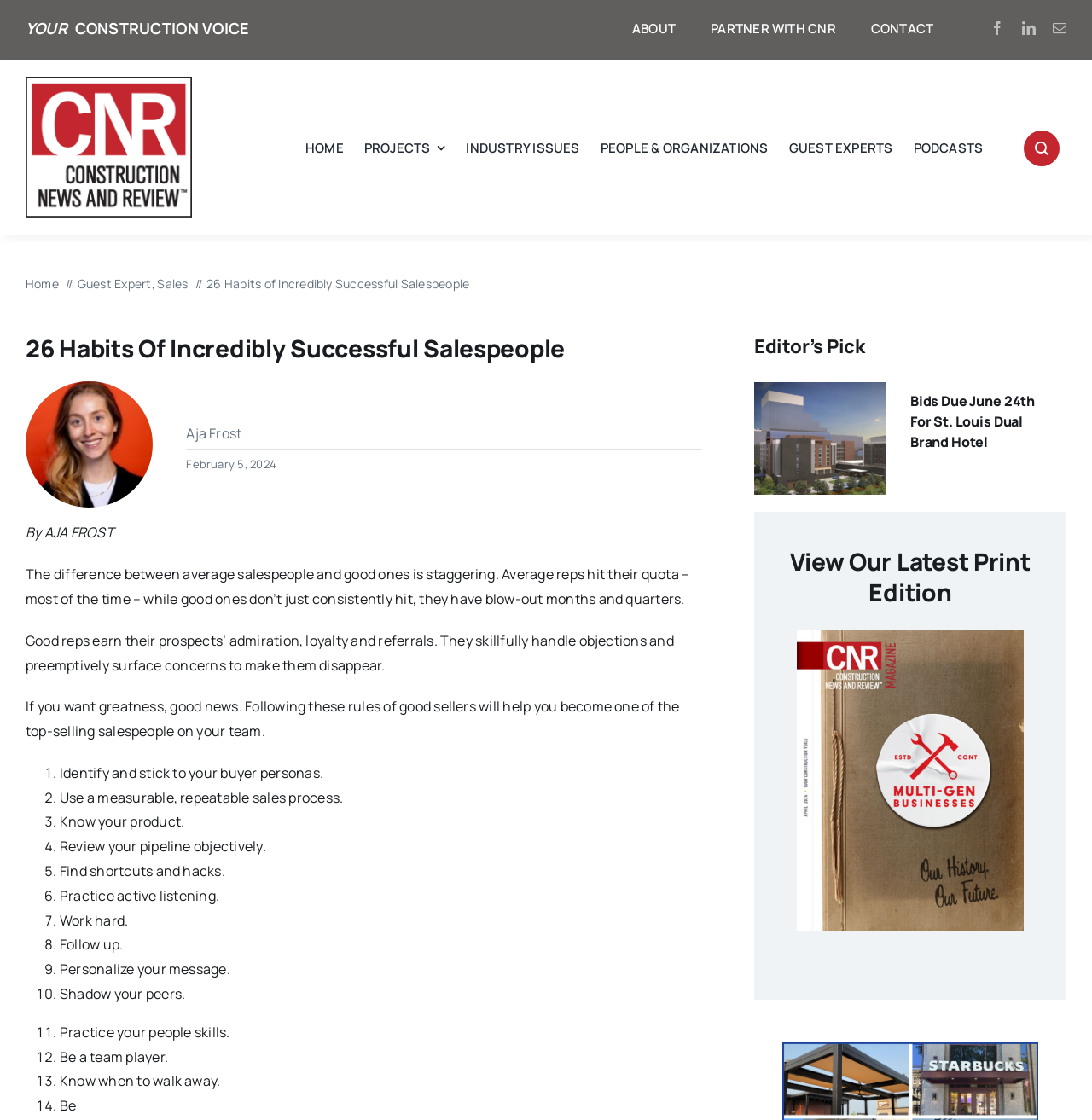Identify the bounding box coordinates of the HTML element based on this description: "Industry Issues".

[0.427, 0.109, 0.531, 0.154]